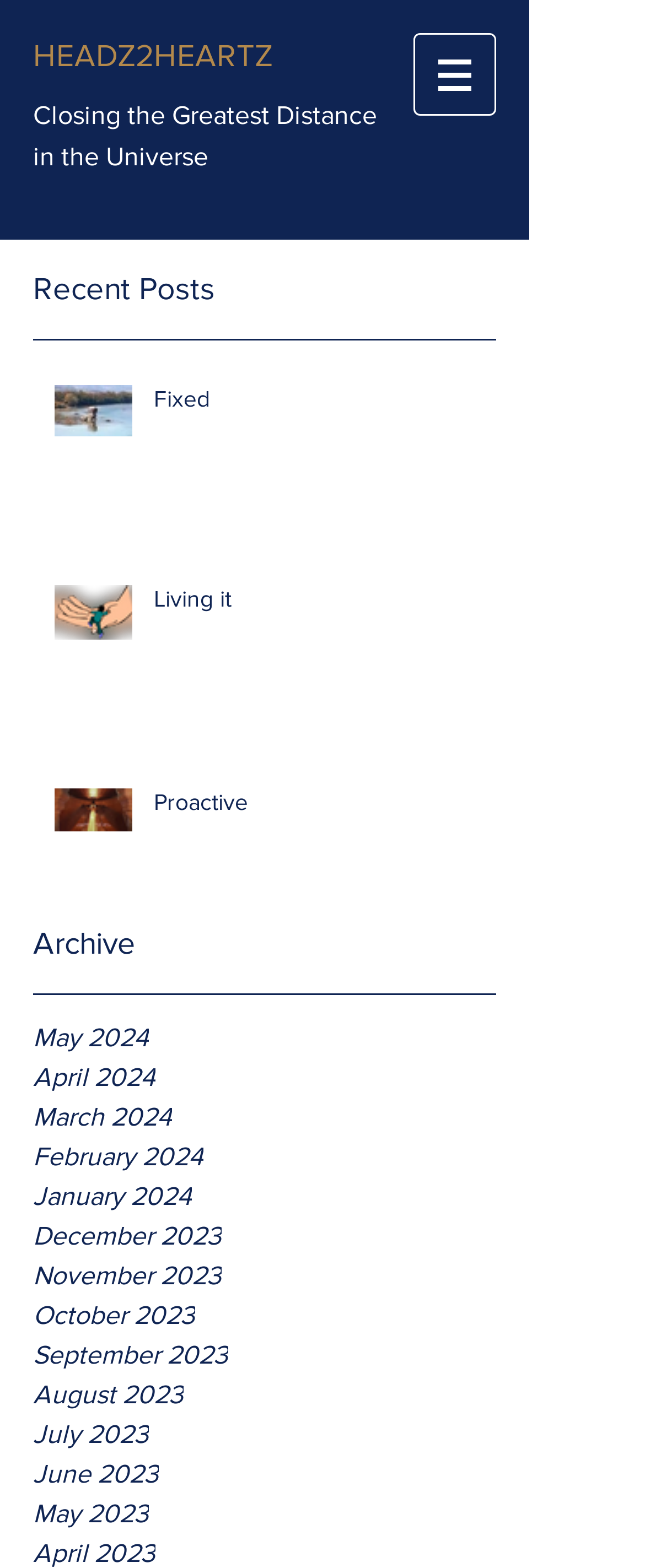How many months are listed in the archive?
Provide a detailed answer to the question using information from the image.

I counted the number of links under the 'Archive' section and found 12 months listed, from May 2023 to May 2024.